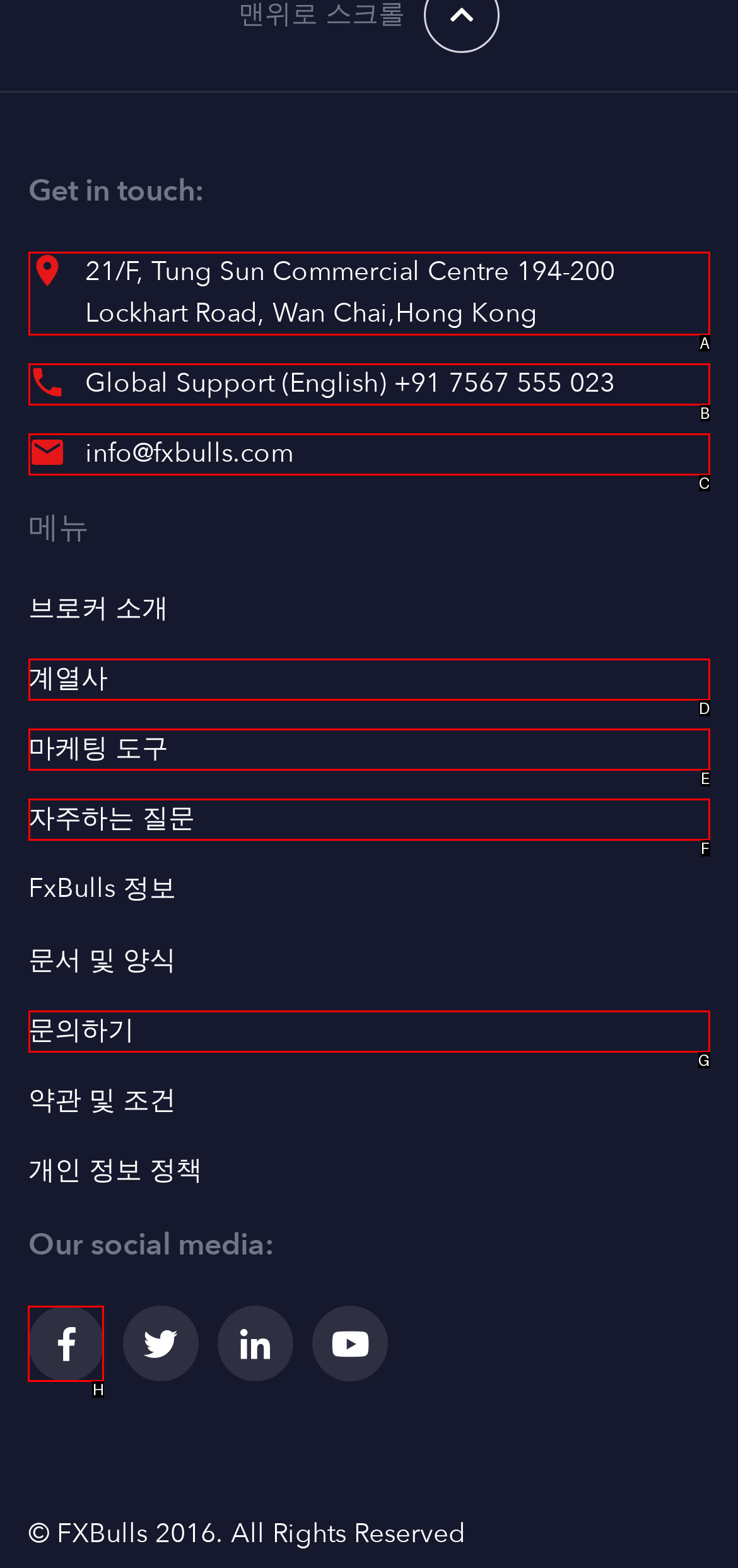Show which HTML element I need to click to perform this task: Check the company's social media Answer with the letter of the correct choice.

H